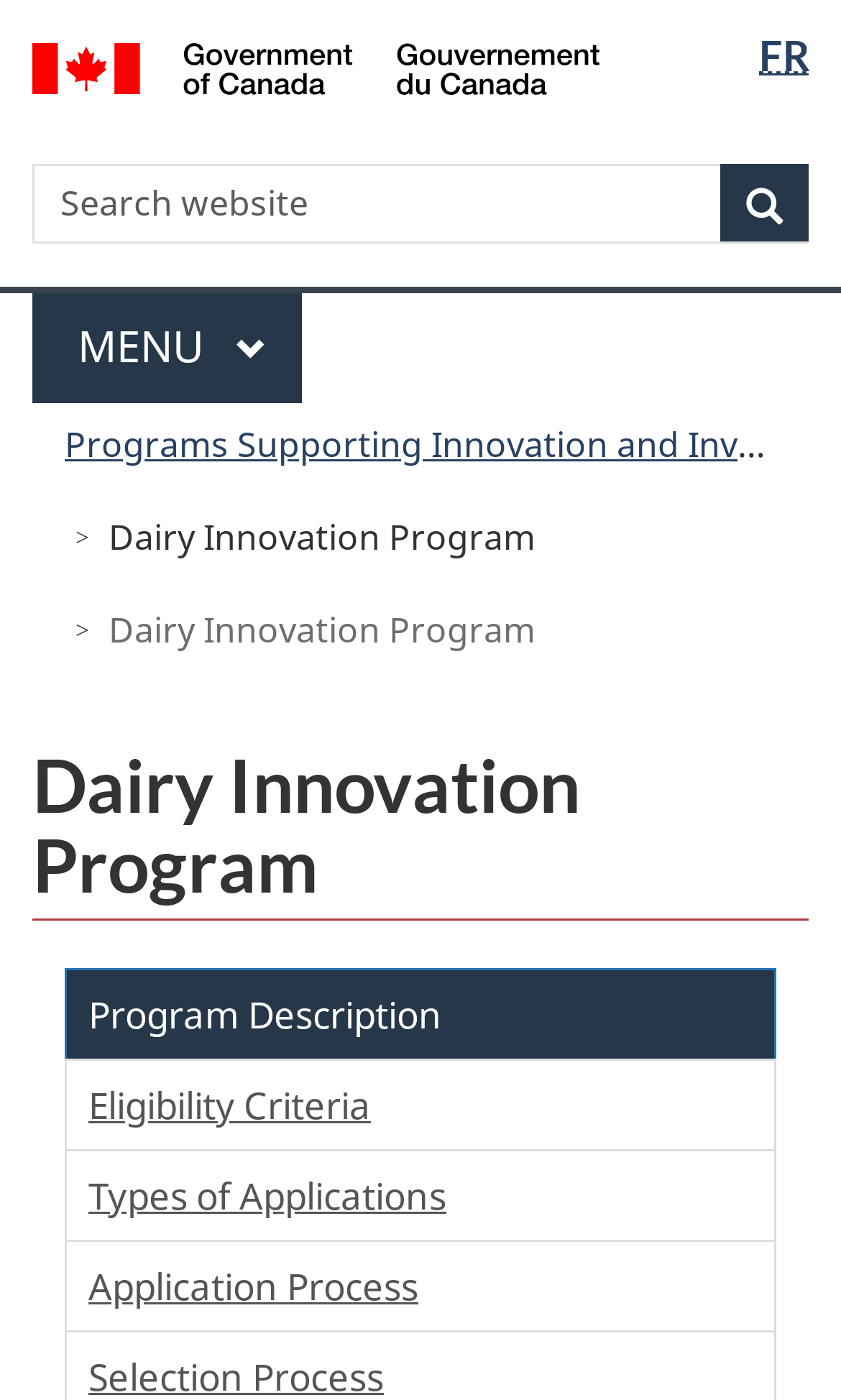Identify and generate the primary title of the webpage.

Dairy Innovation Program